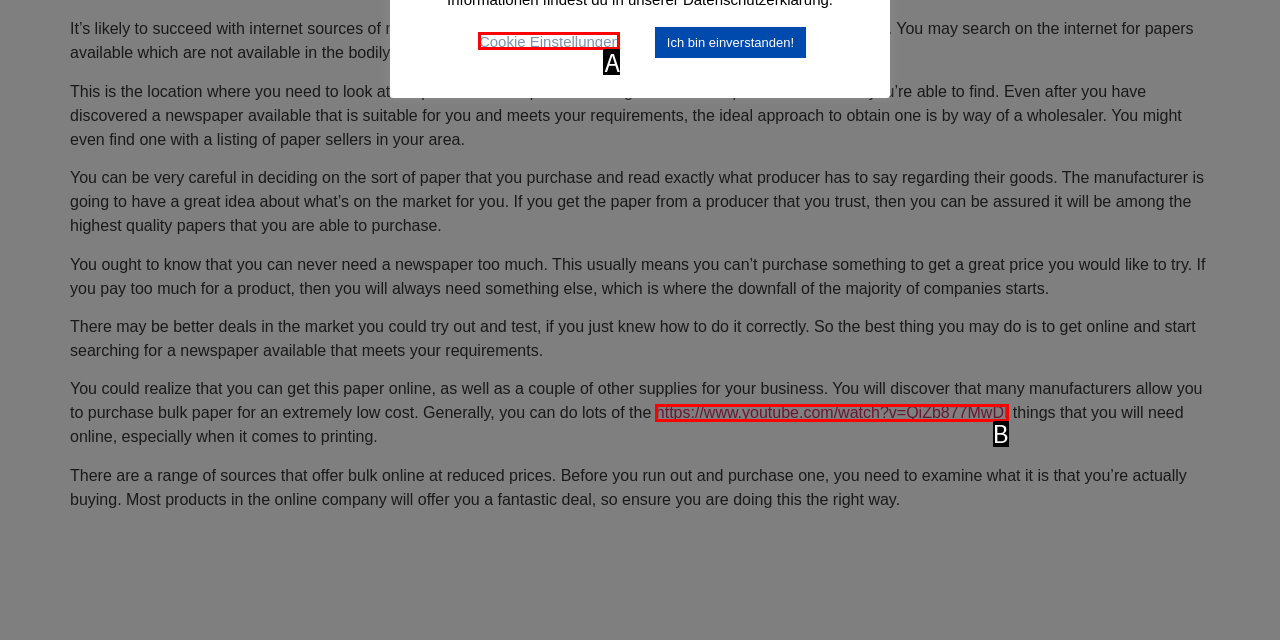From the provided choices, determine which option matches the description: Cookie Einstellungen. Respond with the letter of the correct choice directly.

A